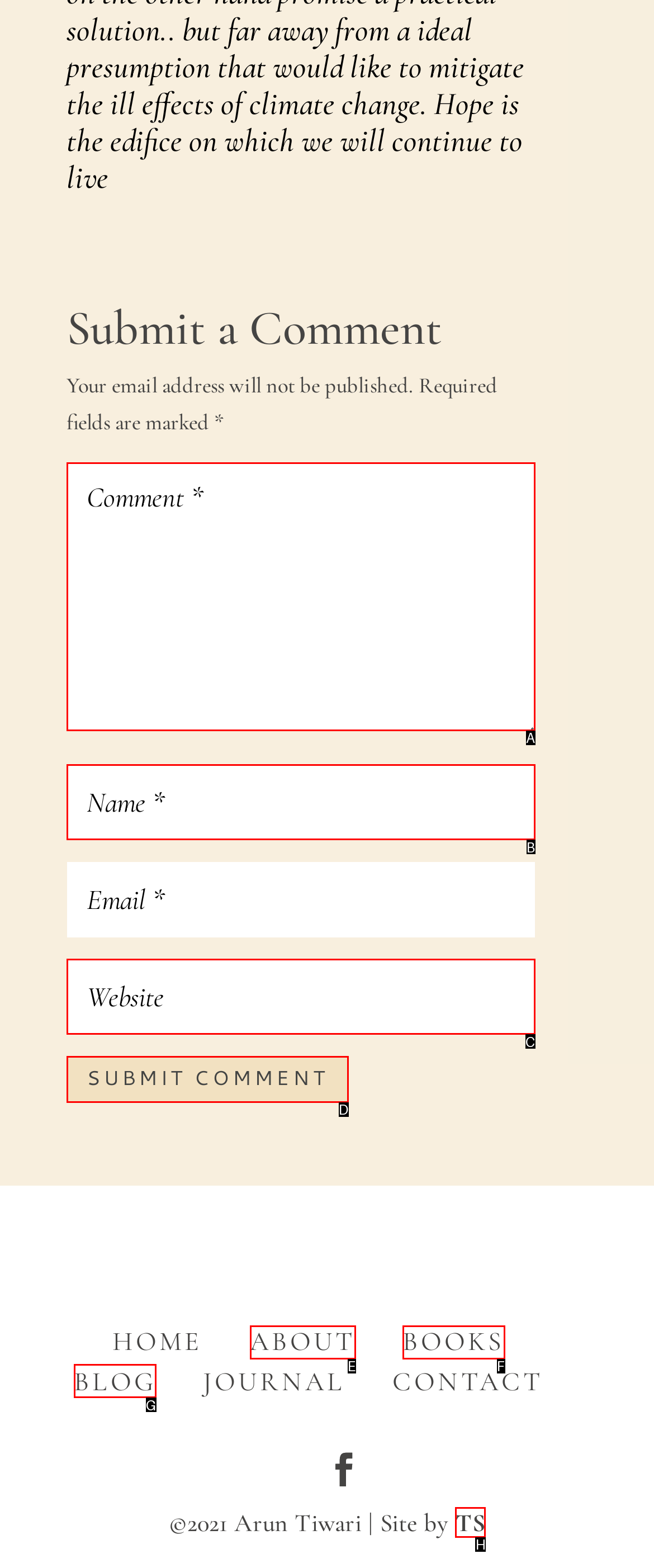Determine the UI element that matches the description: Submit Comment
Answer with the letter from the given choices.

D